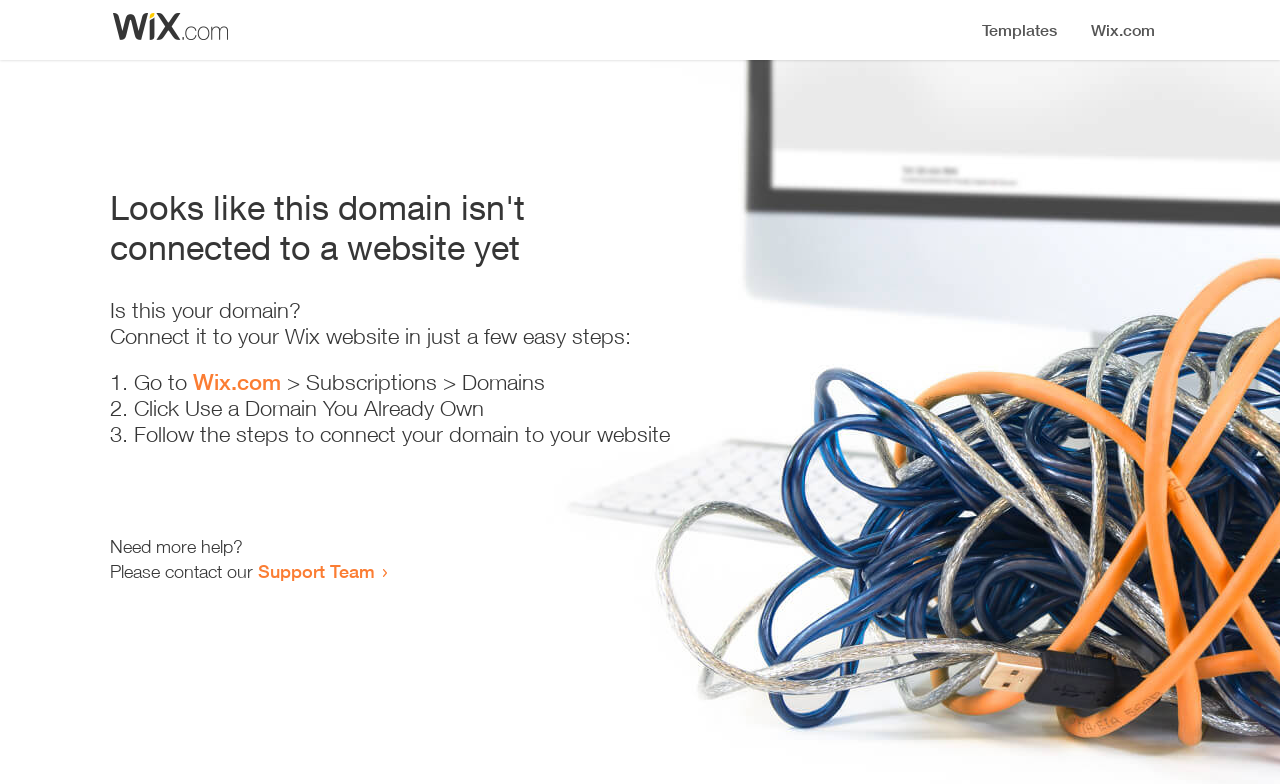Determine the bounding box for the UI element as described: "Support Team". The coordinates should be represented as four float numbers between 0 and 1, formatted as [left, top, right, bottom].

[0.202, 0.714, 0.293, 0.742]